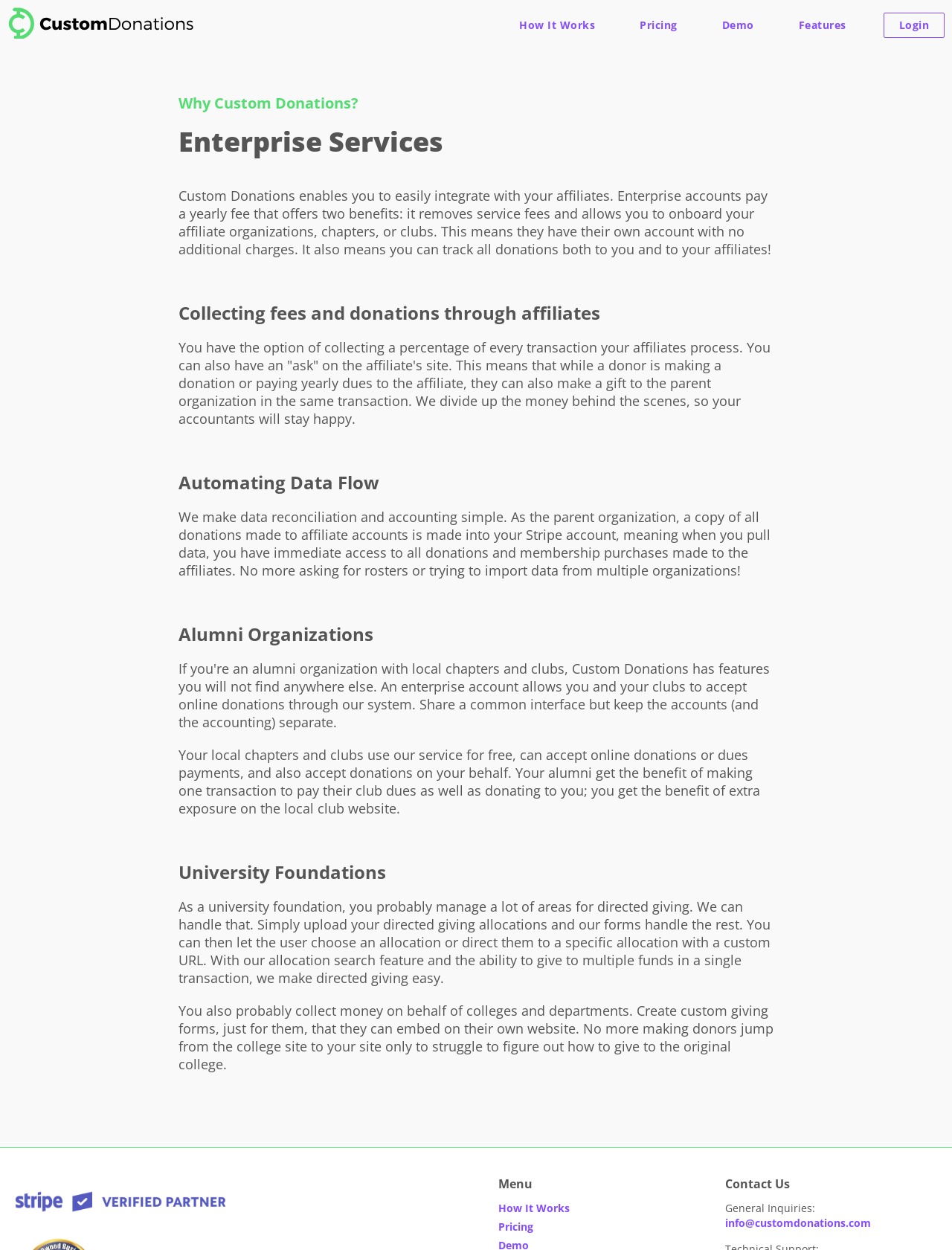What is the feature of Custom Donations for university foundations?
Refer to the image and give a detailed answer to the question.

The webpage states that Custom Donations can handle directed giving for university foundations, allowing users to upload directed giving allocations and create custom giving forms for colleges and departments.